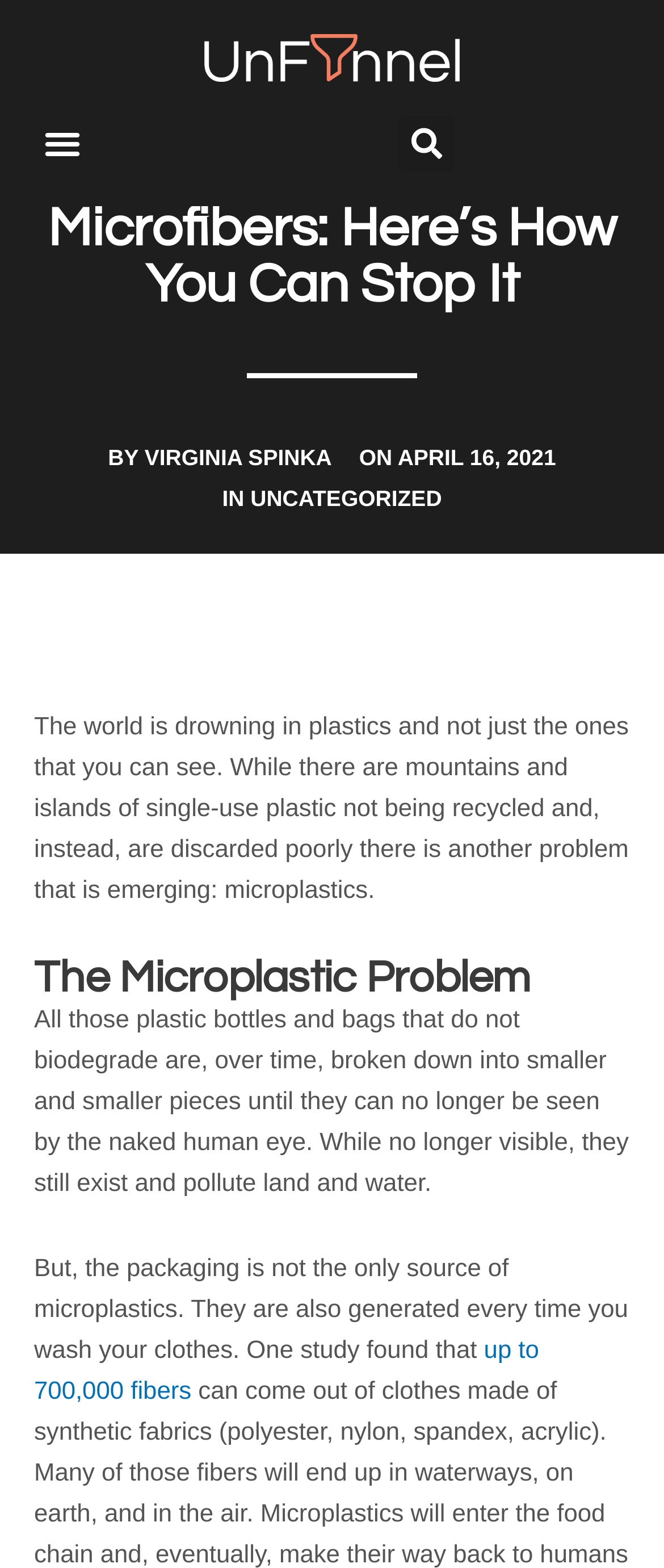What is the date of this article?
Use the image to give a comprehensive and detailed response to the question.

I found the date of the article by looking at the link element with the text 'ON APRIL 16, 2021'. This element is located below the author's name and is likely to be the publication date of the article.